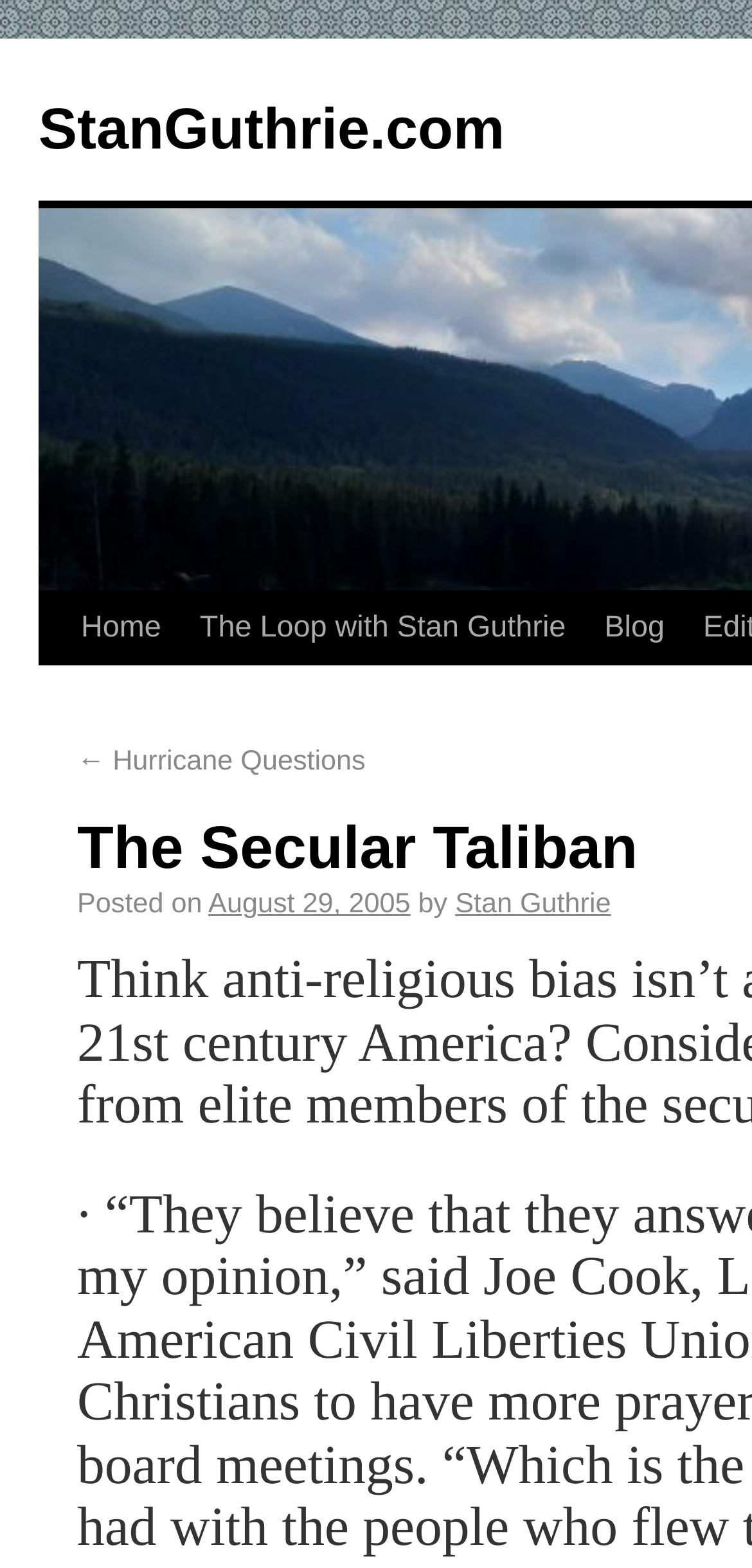What is the name of the website?
Please provide a detailed answer to the question.

I found the answer by looking at the link at the top of the webpage with the text 'StanGuthrie.com', indicating that this is the name of the website.